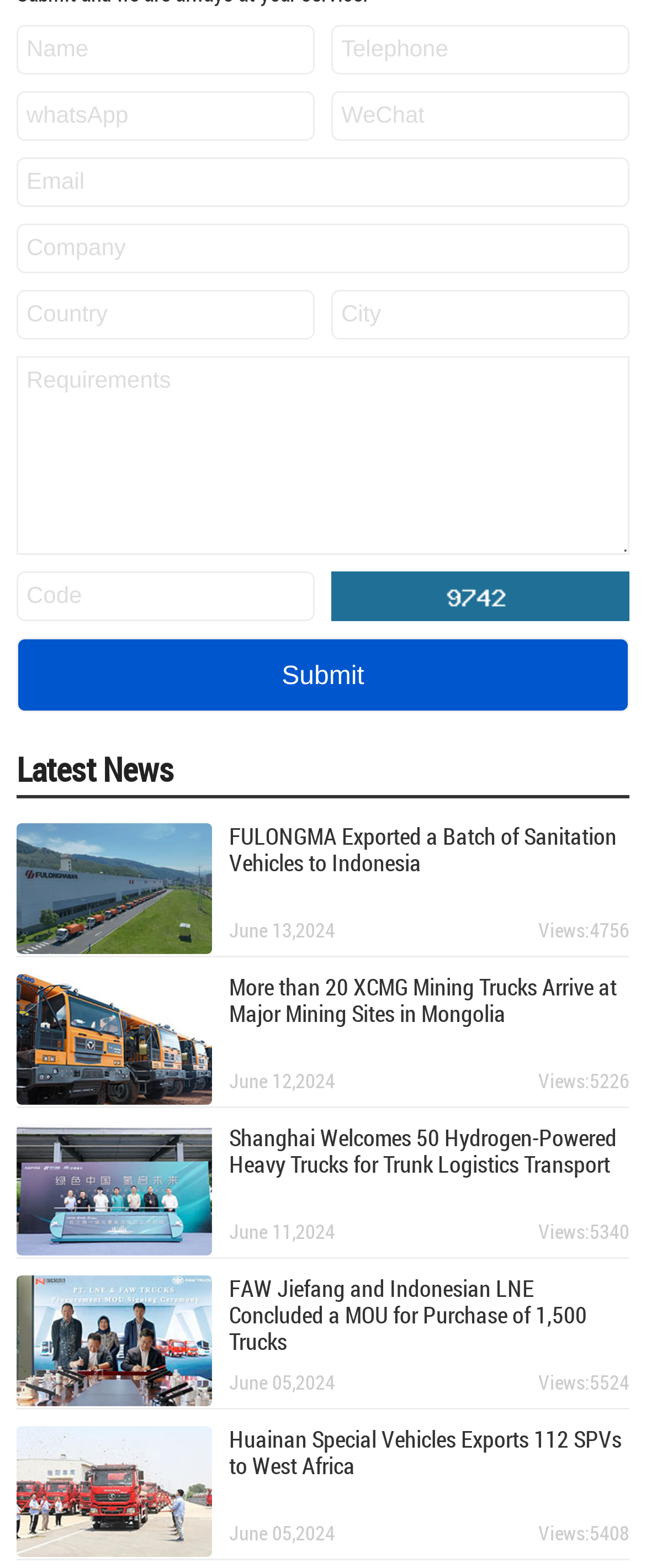Locate the coordinates of the bounding box for the clickable region that fulfills this instruction: "Enter your name".

[0.026, 0.015, 0.487, 0.047]